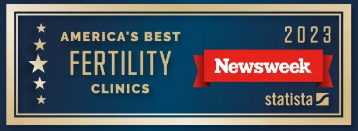What is the color of the background of the award? Using the information from the screenshot, answer with a single word or phrase.

Deep blue